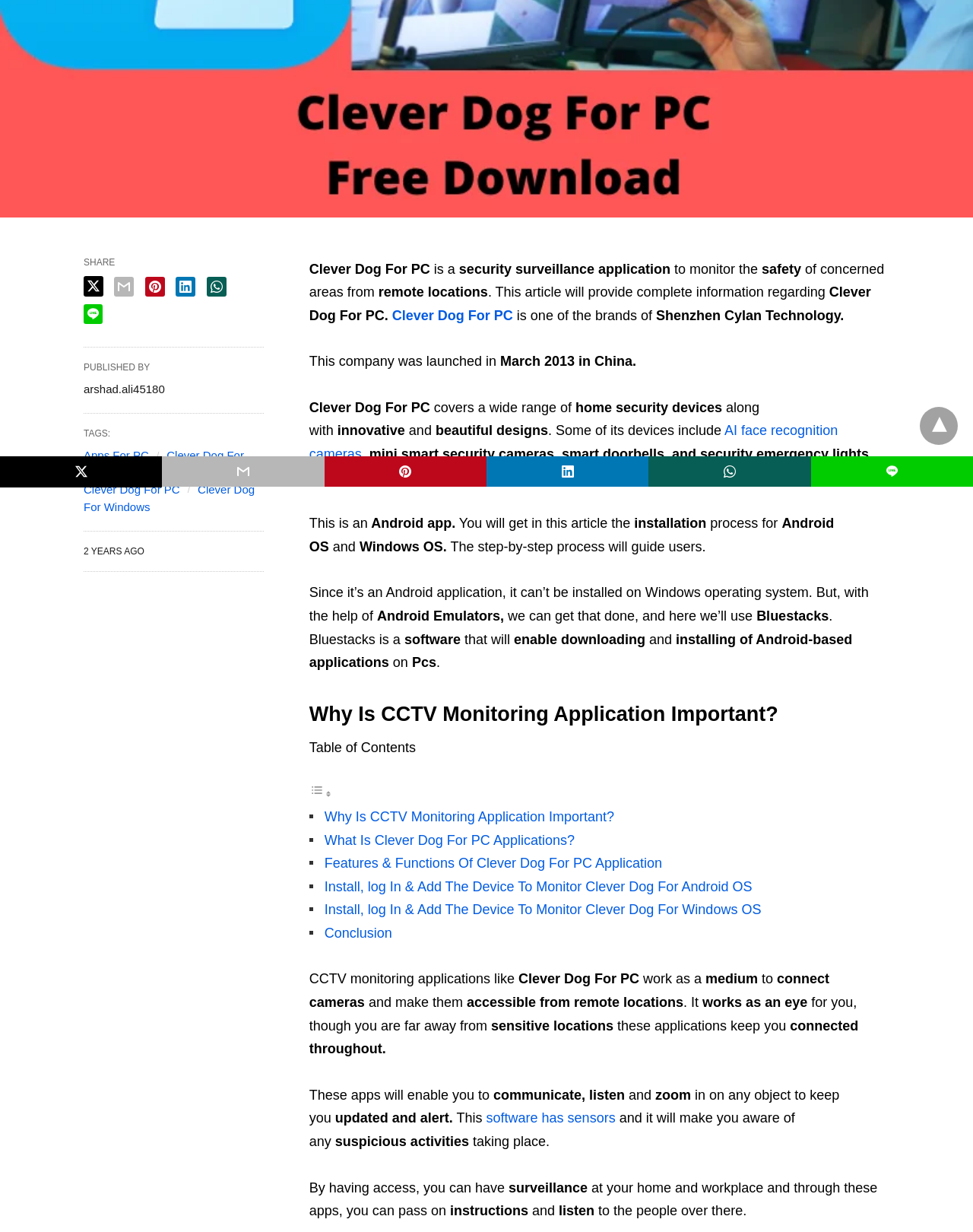Using the provided element description: "software has sensors", identify the bounding box coordinates. The coordinates should be four floats between 0 and 1 in the order [left, top, right, bottom].

[0.5, 0.902, 0.636, 0.914]